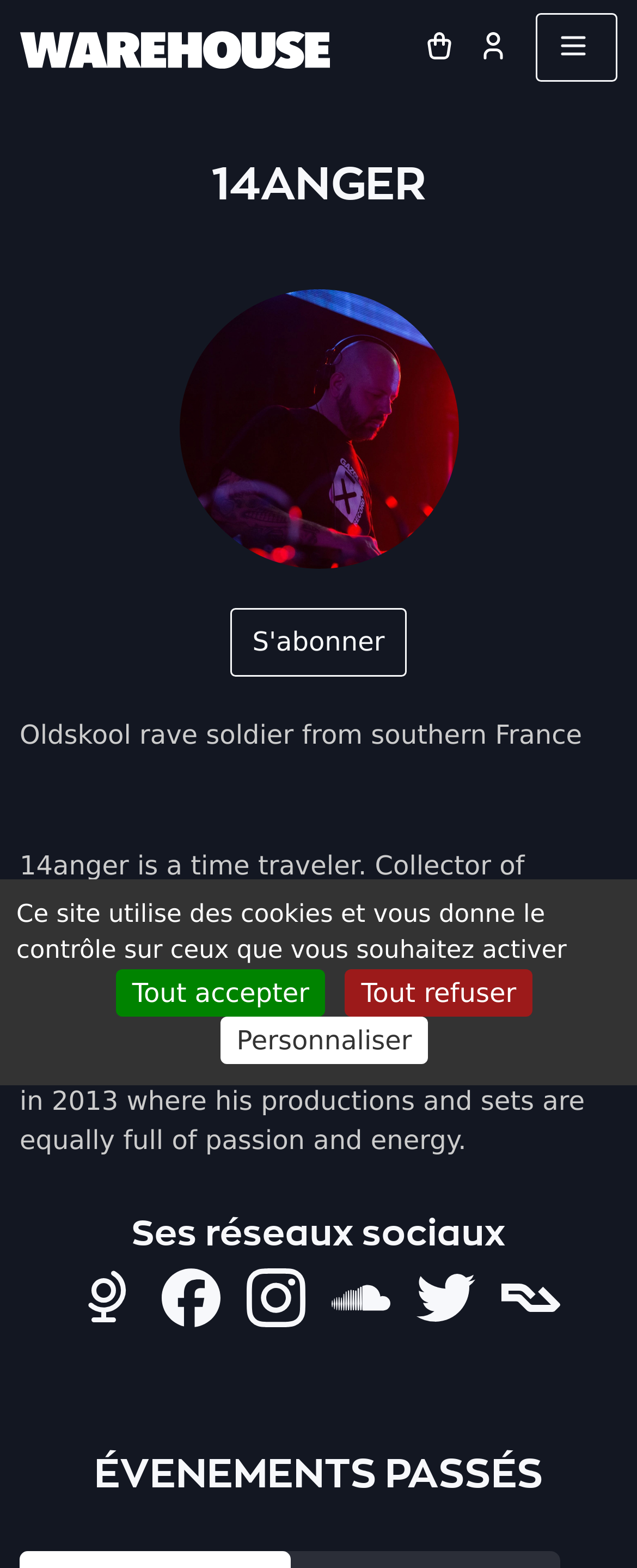Give a concise answer using only one word or phrase for this question:
What is the profession of 14anger?

DJ